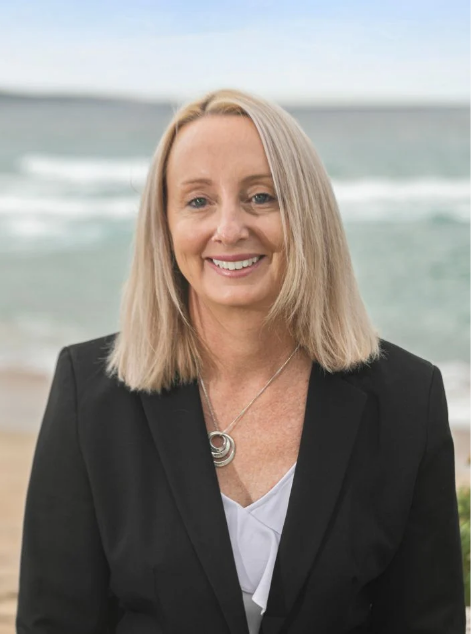What is the type of jewelry Katrina is wearing?
We need a detailed and exhaustive answer to the question. Please elaborate.

The image description mentions that Katrina wears a silver pendant necklace, which adds a touch of elegance to her professional attire. This indicates that the type of jewelry she is wearing is a silver pendant necklace.